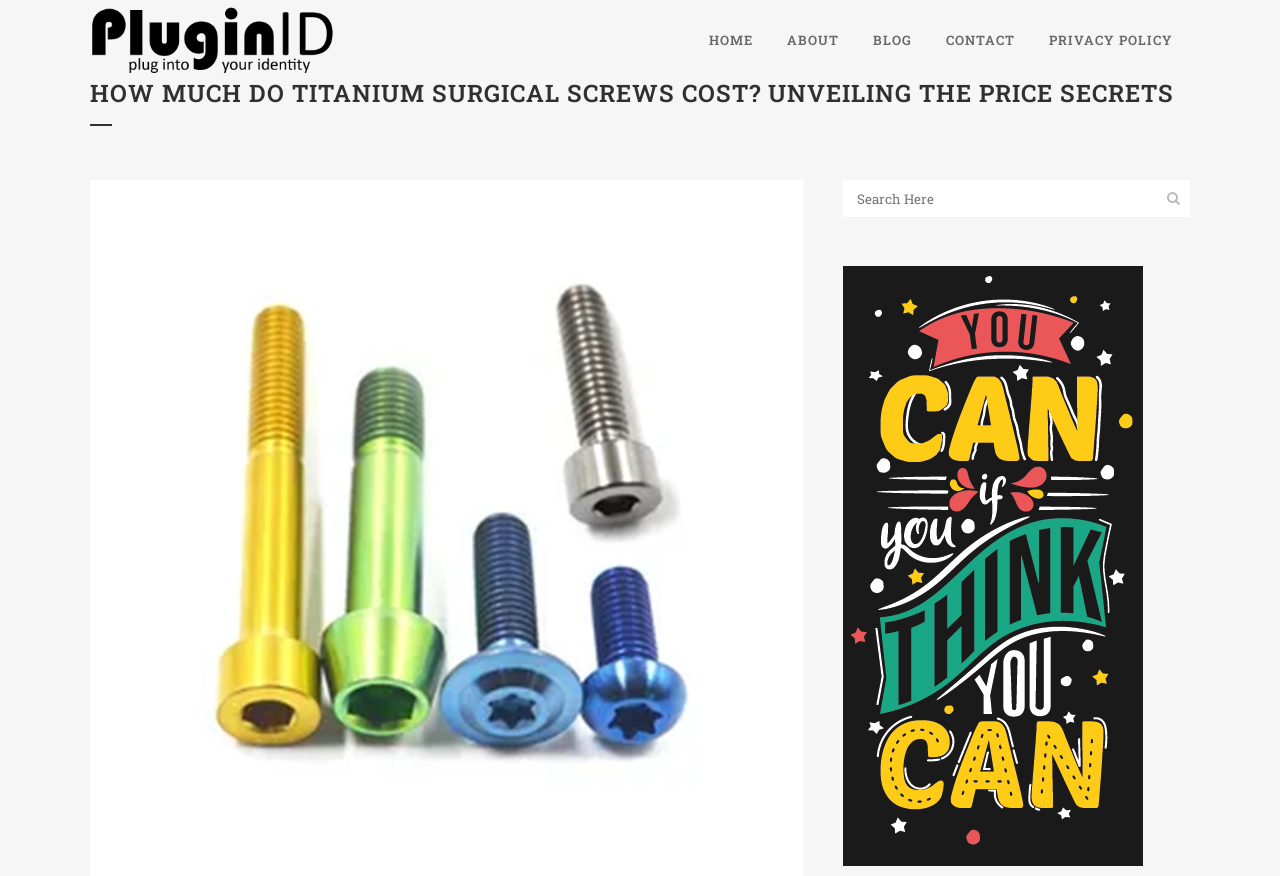Please give a concise answer to this question using a single word or phrase: 
How many navigation links are at the top of the webpage?

5